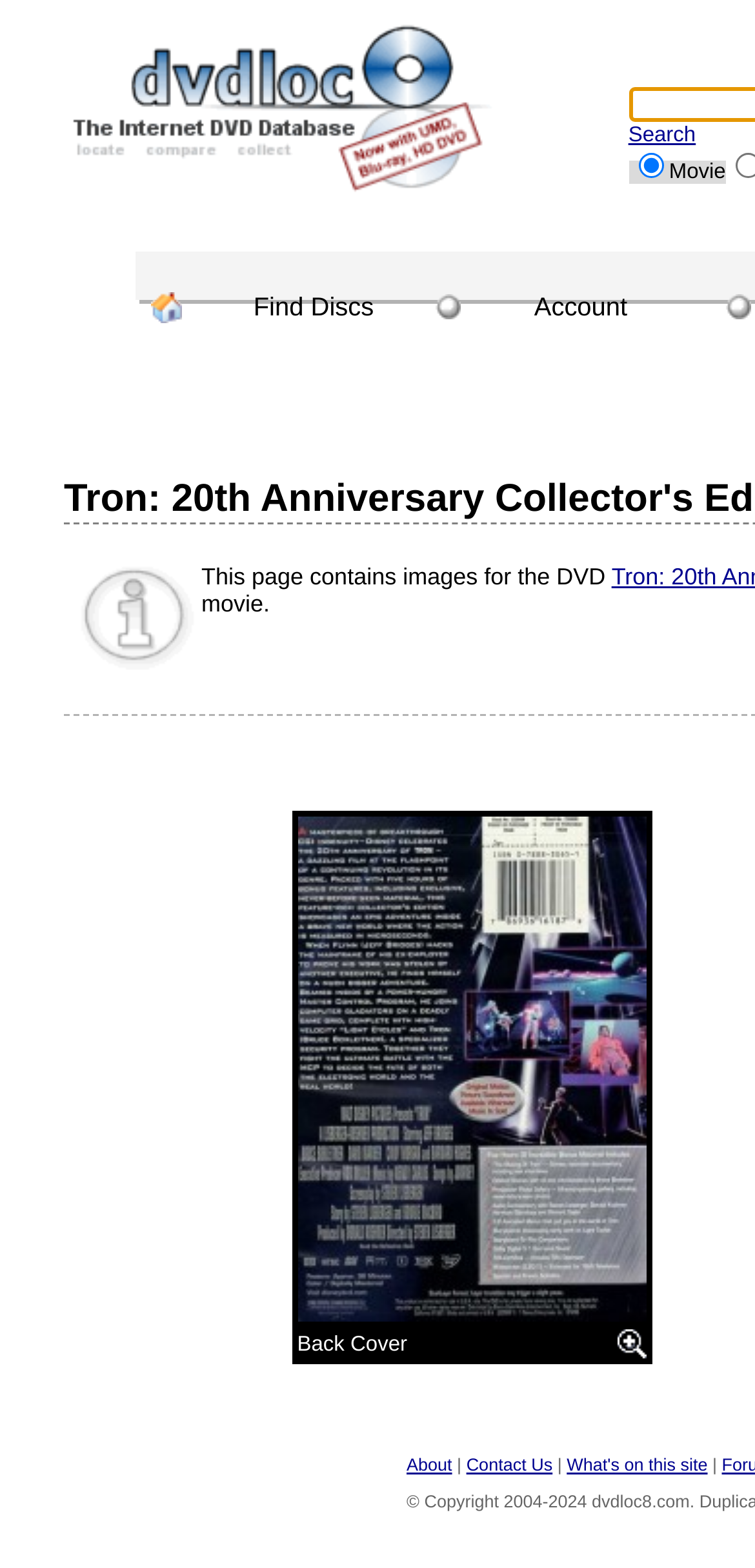Respond to the question below with a single word or phrase: What is the text of the link at the top-right corner?

About